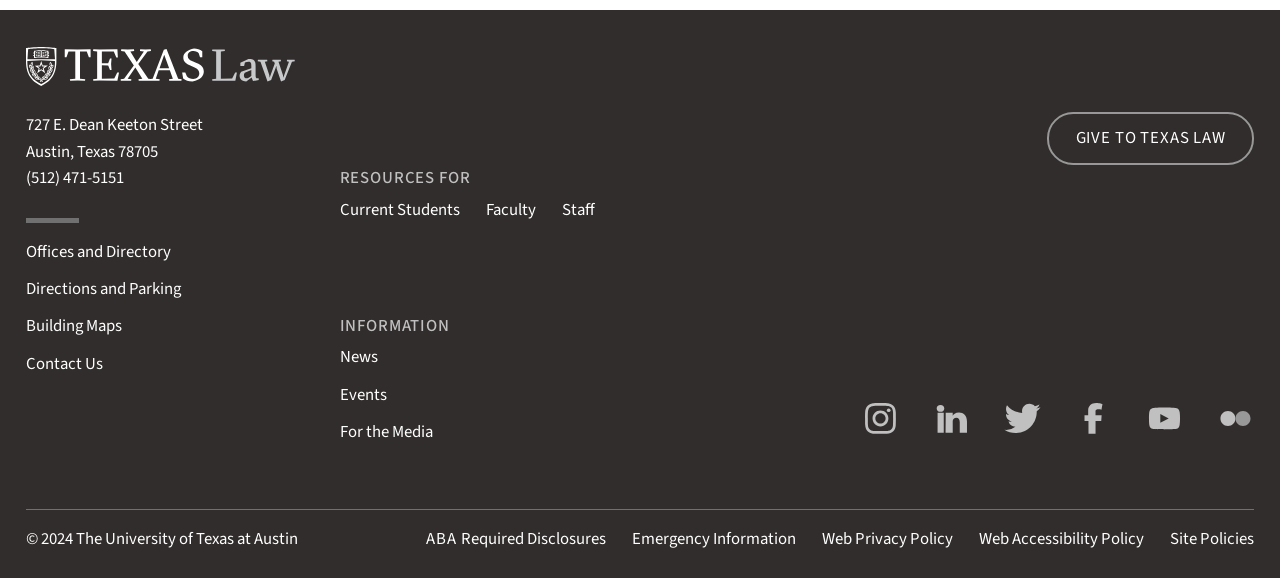Identify the bounding box coordinates for the UI element described as: "name="Buy" value="Add To Cart"". The coordinates should be provided as four floats between 0 and 1: [left, top, right, bottom].

None